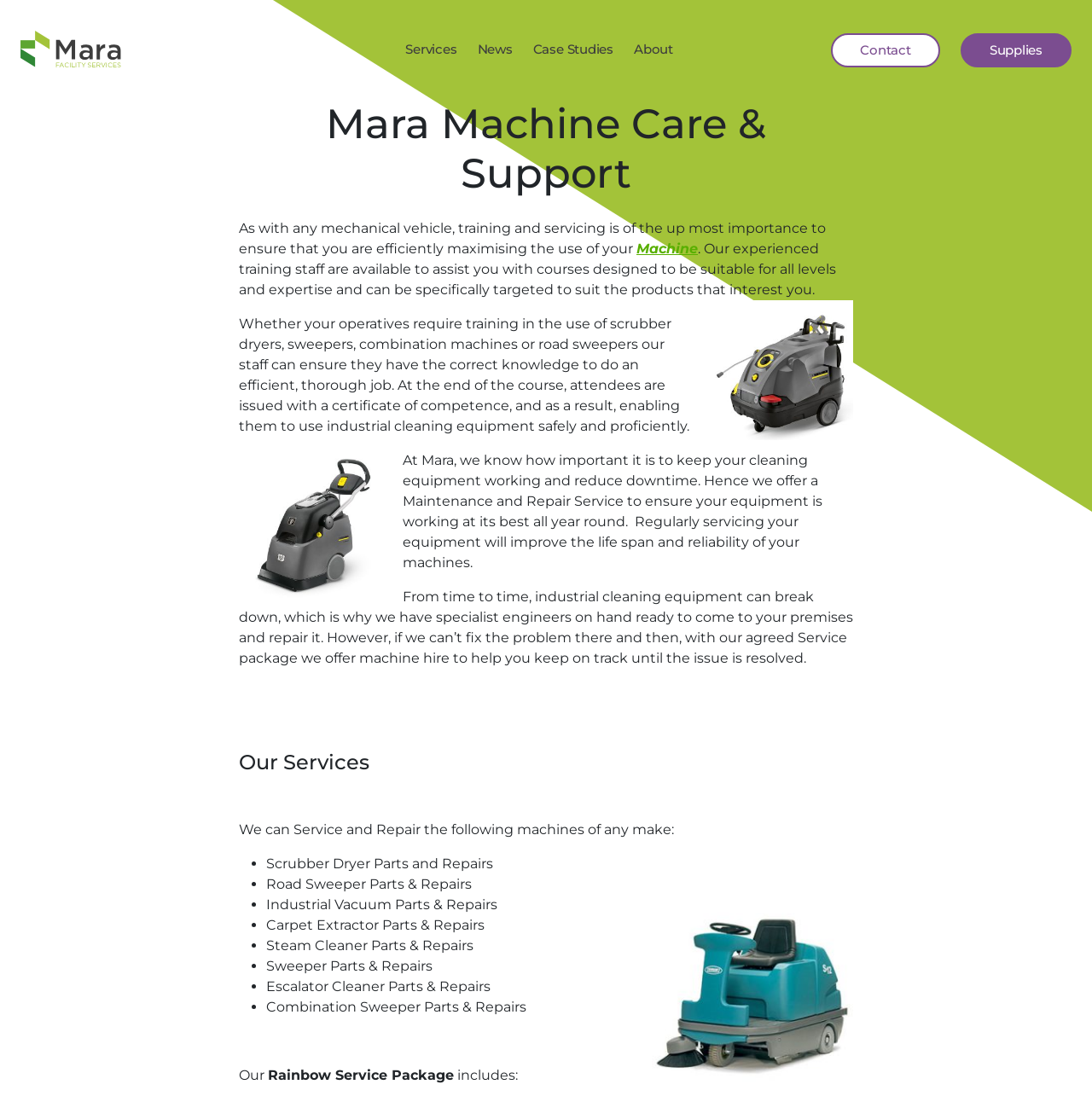What is included in Mara's Rainbow Service Package?
Refer to the image and respond with a one-word or short-phrase answer.

Not specified